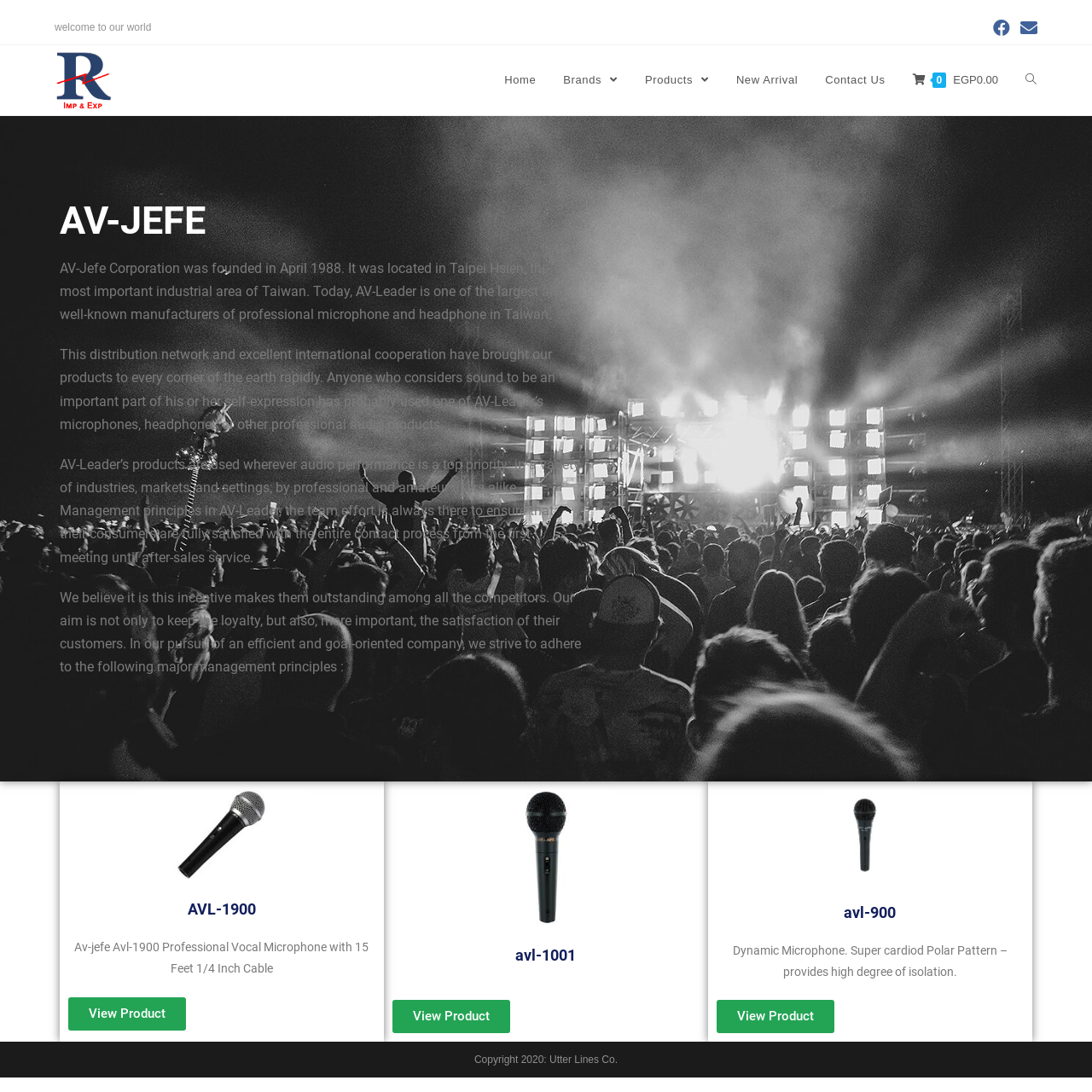Provide the bounding box coordinates of the UI element that matches the description: "title="Facebook"".

[0.905, 0.018, 0.93, 0.033]